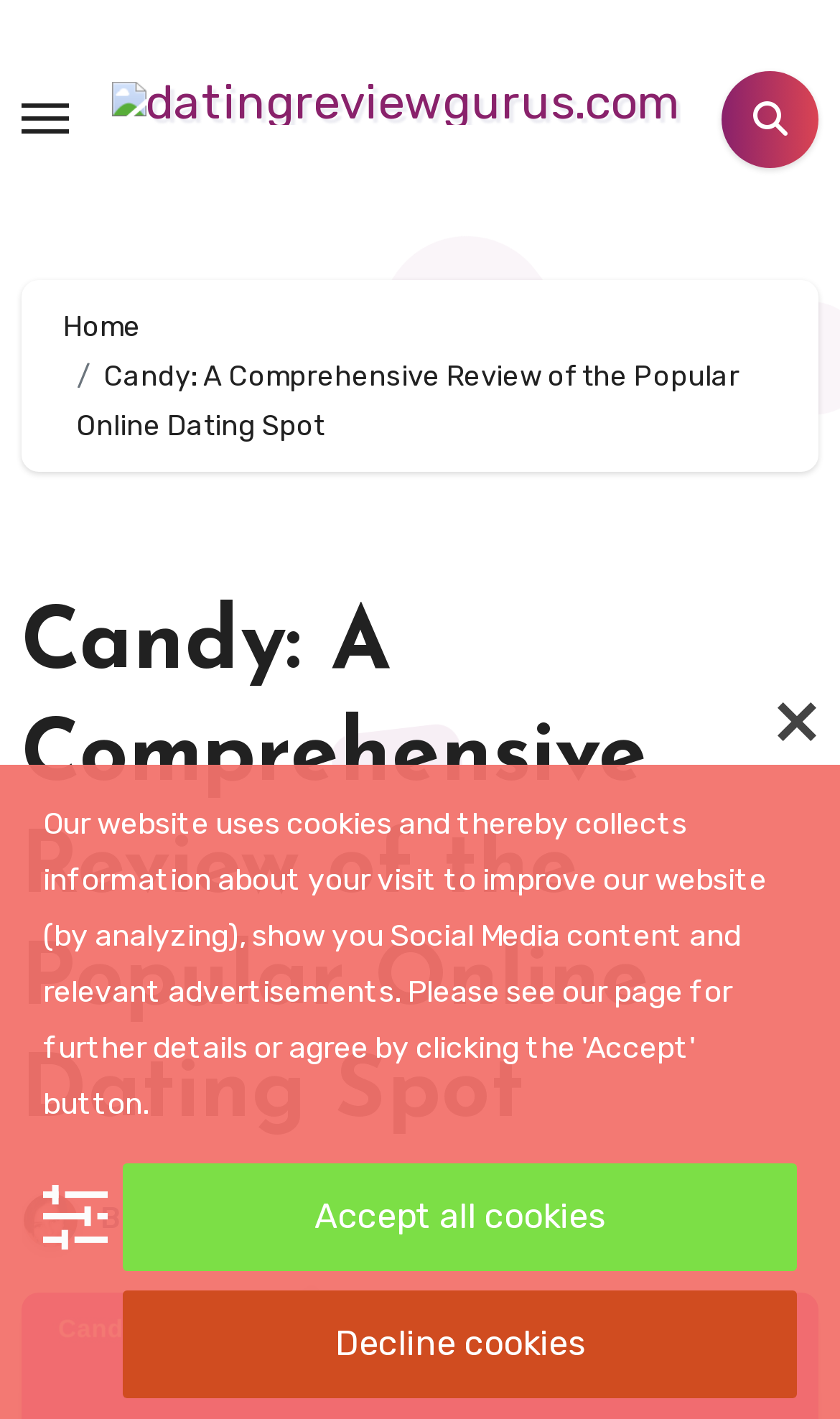Please answer the following question using a single word or phrase: 
What is the purpose of the breadcrumb navigation?

To show the page hierarchy